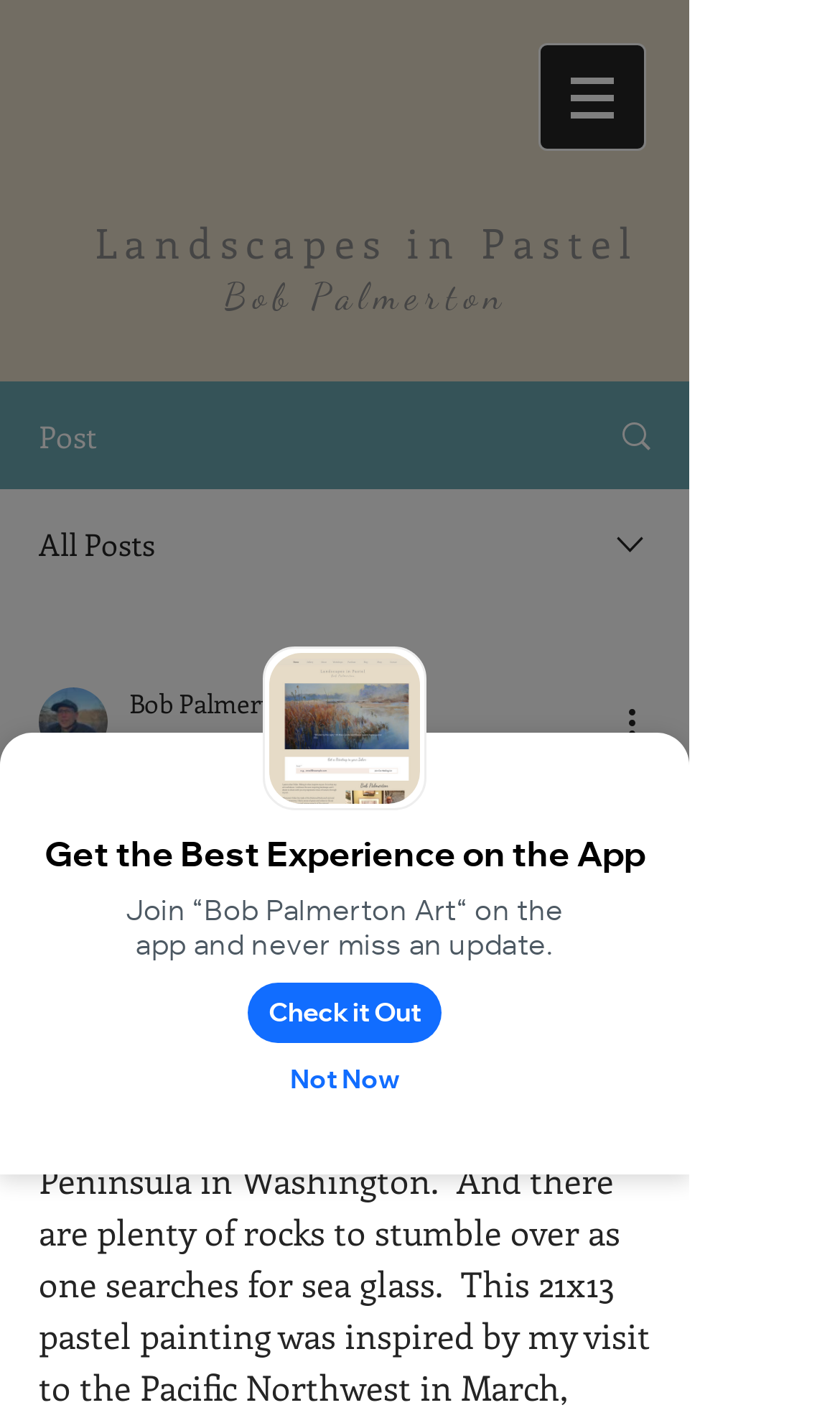Using the provided element description, identify the bounding box coordinates as (top-left x, top-left y, bottom-right x, bottom-right y). Ensure all values are between 0 and 1. Description: Search

[0.695, 0.27, 0.818, 0.342]